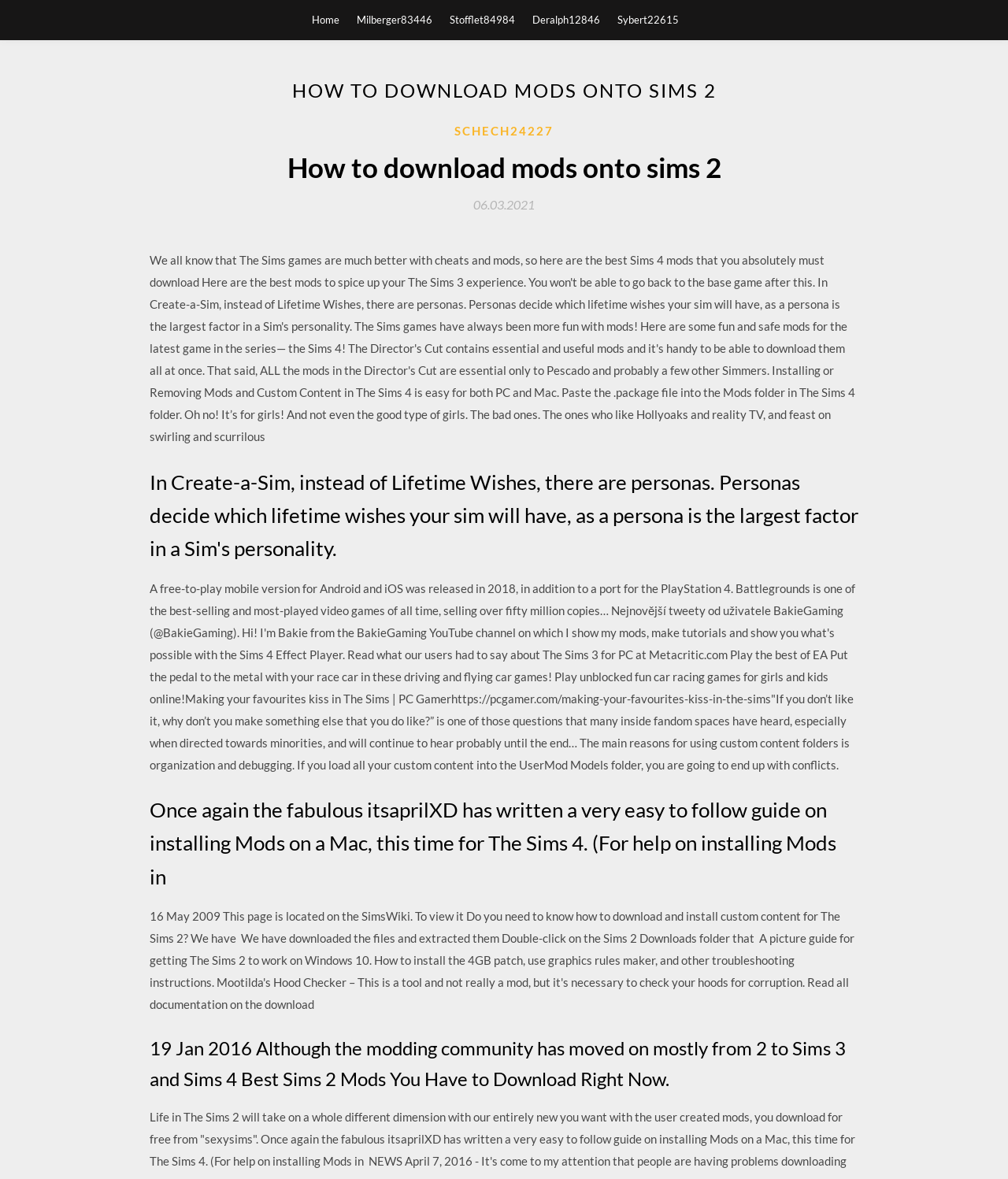What is the website about? From the image, respond with a single word or brief phrase.

Sims 2 mods